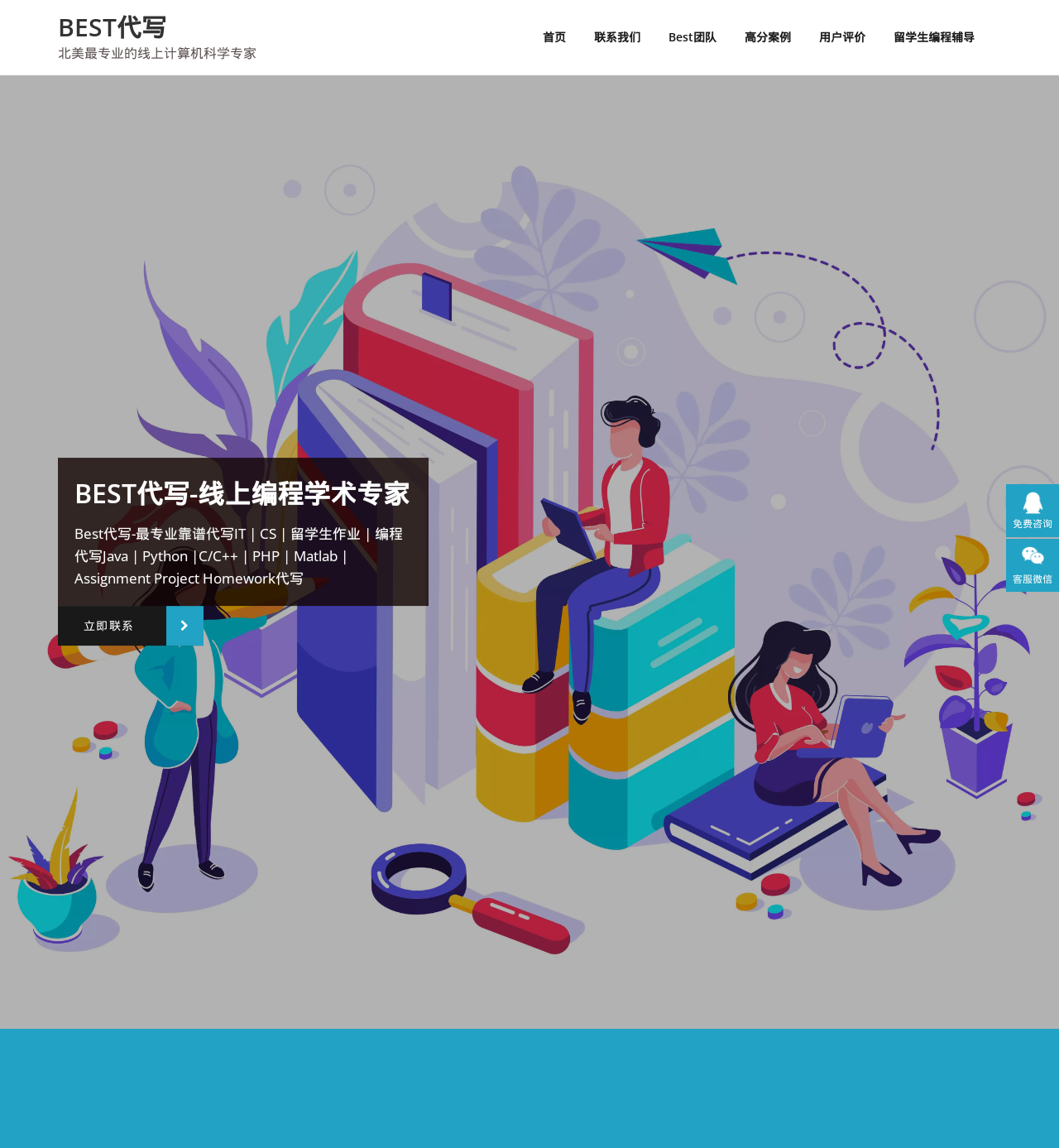Please determine the bounding box coordinates of the section I need to click to accomplish this instruction: "check team information".

[0.618, 0.0, 0.69, 0.065]